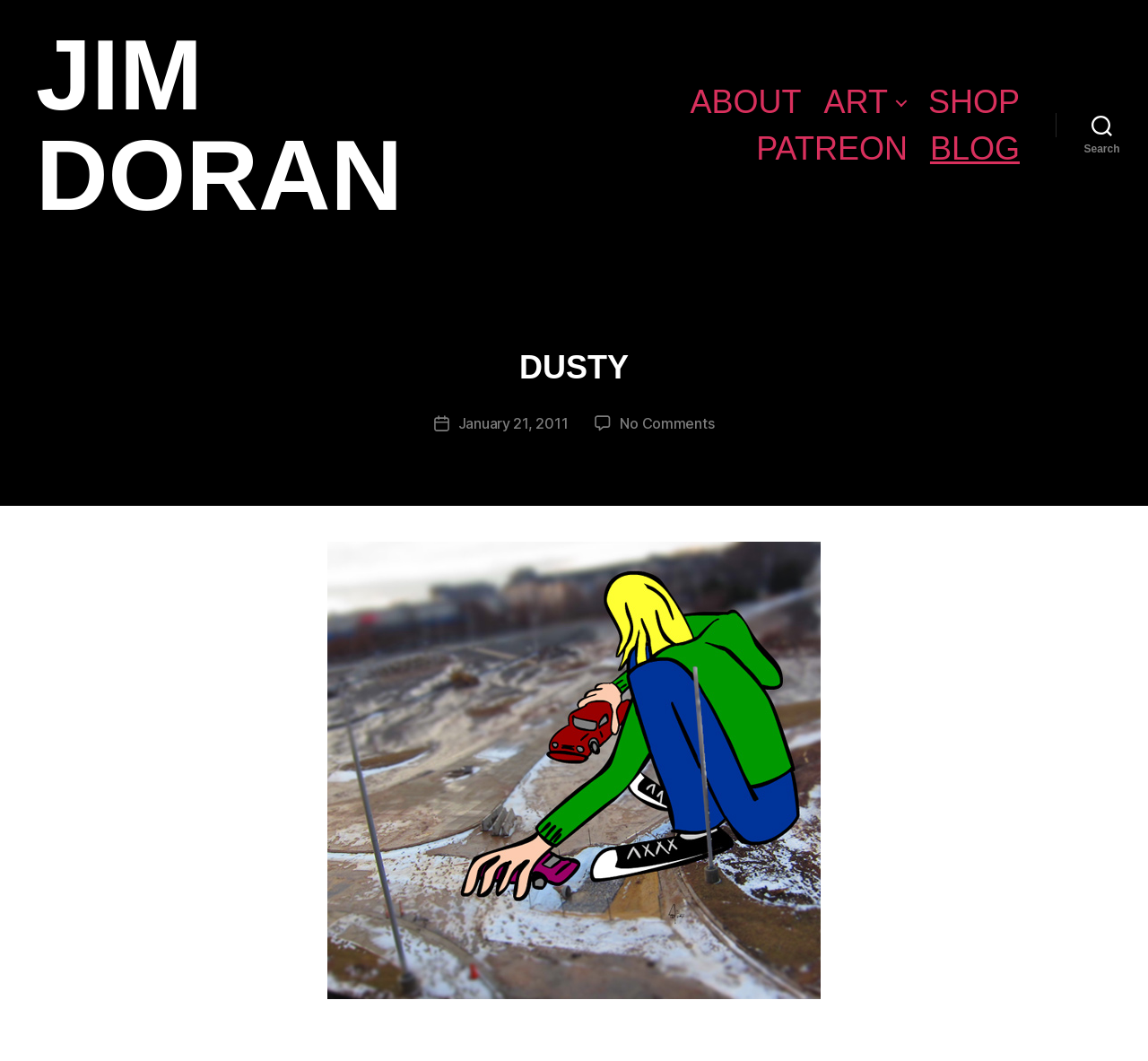Describe all visible elements and their arrangement on the webpage.

The webpage is titled "Dusty - Jim Doran" and has a prominent link to the author's name, "JIM DORAN", located at the top left corner of the page. Below this, there is a horizontal navigation menu with five links: "ABOUT", "ART", "SHOP", "PATREON", and "BLOG", which are evenly spaced and aligned horizontally across the top of the page.

To the right of the navigation menu, there is a search button labeled "Search". When expanded, the search button reveals a header section with a title "DUSTY" in large font, centered at the top of the section. Below the title, there are several lines of text, including "Categories", "Post date", and a link to the post date "January 21, 2011". Additionally, there is a link to "No Comments on Dusty".

The main content of the page appears to be an image, which takes up most of the page's real estate, starting from the top center and spanning down to the bottom of the page. The image is not described, but it is likely the main focus of the page, given its prominent placement and size.